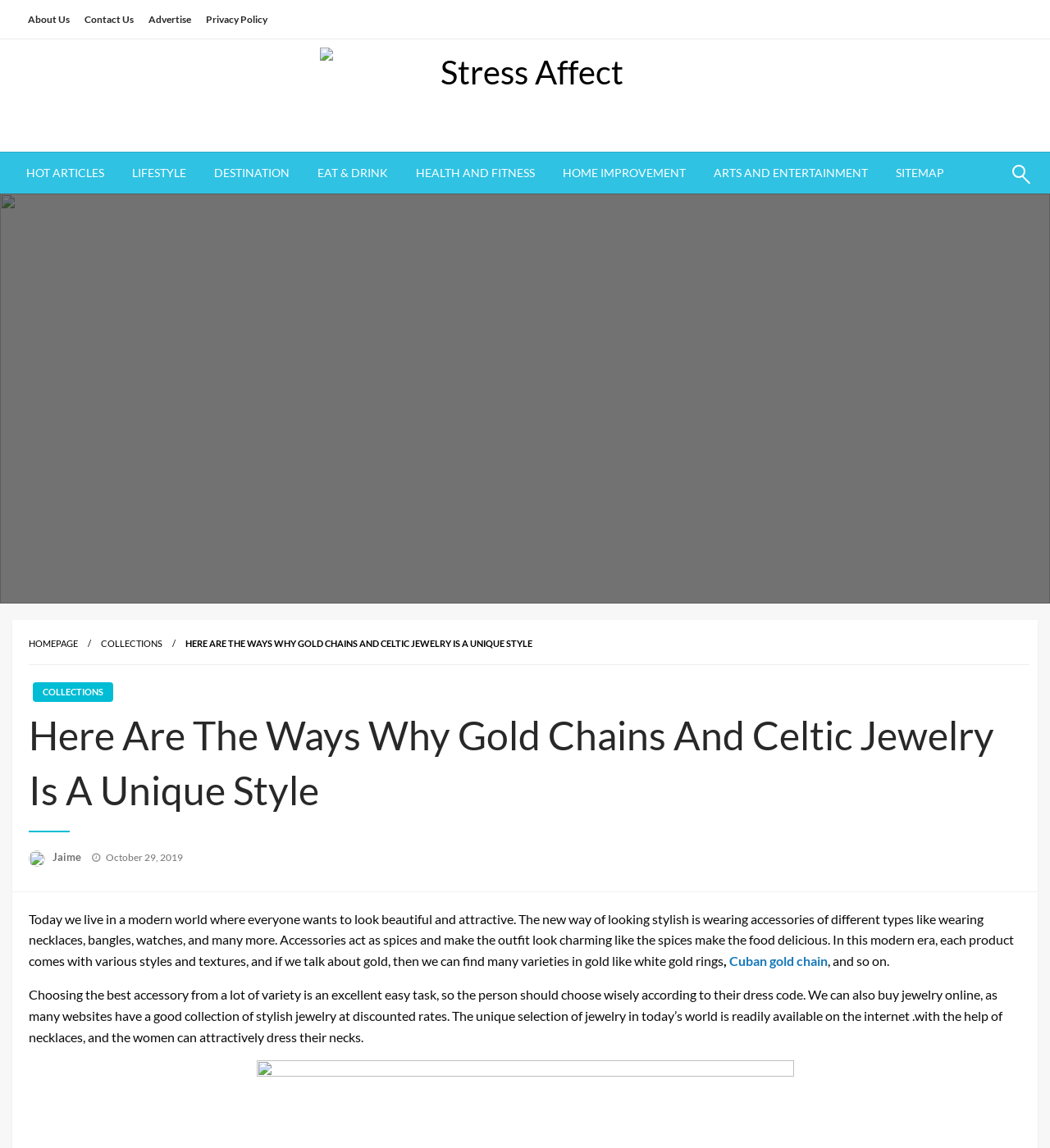Create a detailed narrative describing the layout and content of the webpage.

This webpage appears to be a blog or article page, with a focus on fashion and jewelry. At the top of the page, there is a navigation menu with links to various sections, including "About Us", "Contact Us", "Advertise", and "Privacy Policy". Below this, there is a horizontal menu bar with categories such as "HOT ARTICLES", "LIFESTYLE", "DESTINATION", and more.

The main content of the page is an article titled "Here Are The Ways Why Gold Chains And Celtic Jewelry Is A Unique Style". The article is divided into several sections, with headings and paragraphs of text. The text discusses the importance of accessories in modern fashion, particularly gold jewelry, and how it can enhance one's outfit.

There are several images on the page, including a small image above the article title, and another image further down the page. There are also links to related articles or topics, such as "Cuban gold chain".

In the top-right corner of the page, there is a search bar with a "Search" button. Below the article, there are links to other sections of the website, including "HOMEPAGE", "COLLECTIONS", and more.

Overall, the page has a clean and organized layout, with a focus on presenting the article content in a clear and readable manner.